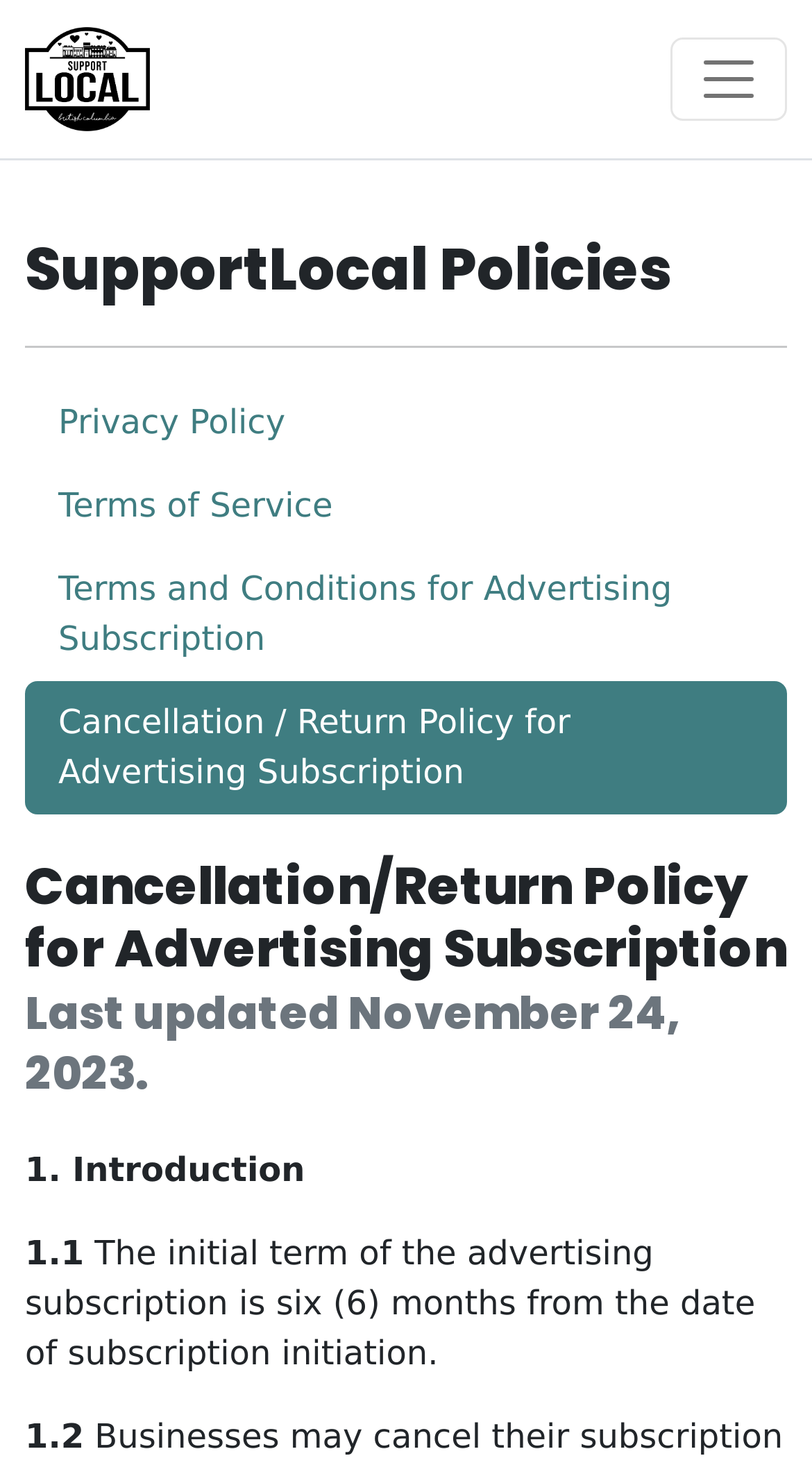How many links are present in the 'SupportLocal Policies' section?
Can you provide a detailed and comprehensive answer to the question?

In the 'SupportLocal Policies' section, there are four links present, namely 'Privacy Policy', 'Terms of Service', 'Terms and Conditions for Advertising Subscription', and 'Cancellation / Return Policy for Advertising Subscription'.